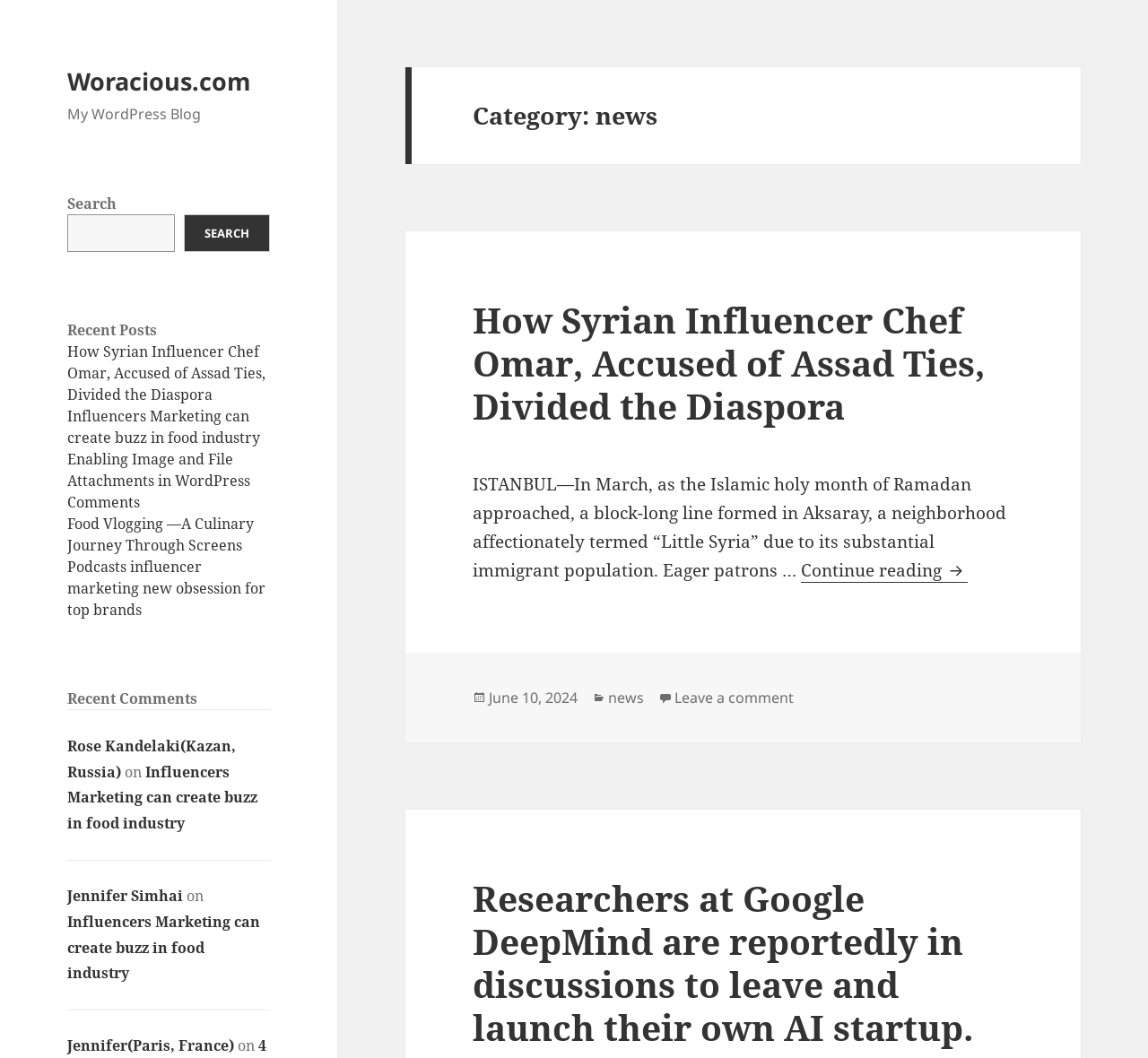Please answer the following question using a single word or phrase: 
What is the date of the article 'How Syrian Influencer Chef Omar, Accused of Assad Ties, Divided the Diaspora'?

June 10, 2024